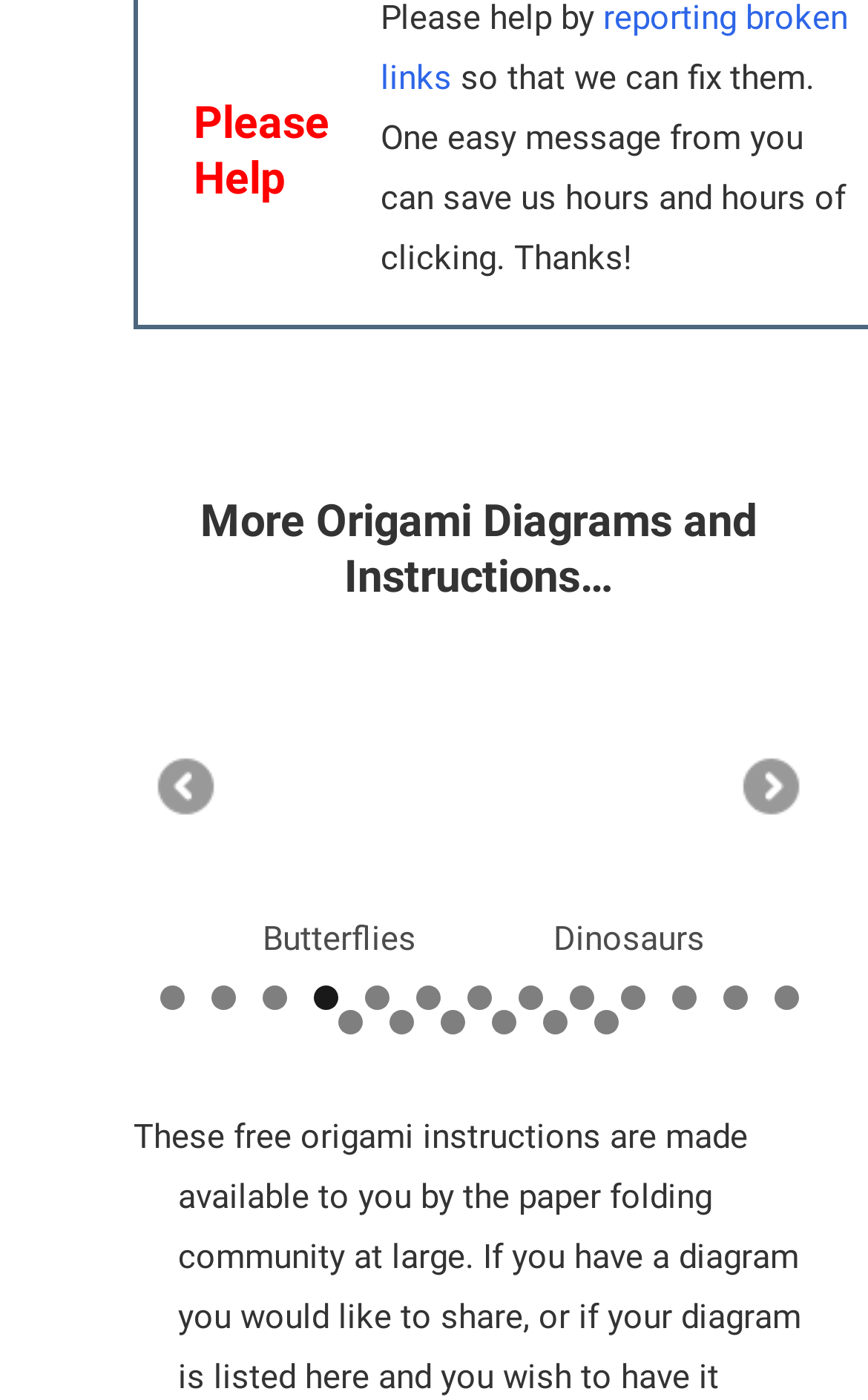Please find the bounding box coordinates of the section that needs to be clicked to achieve this instruction: "Search for products".

None